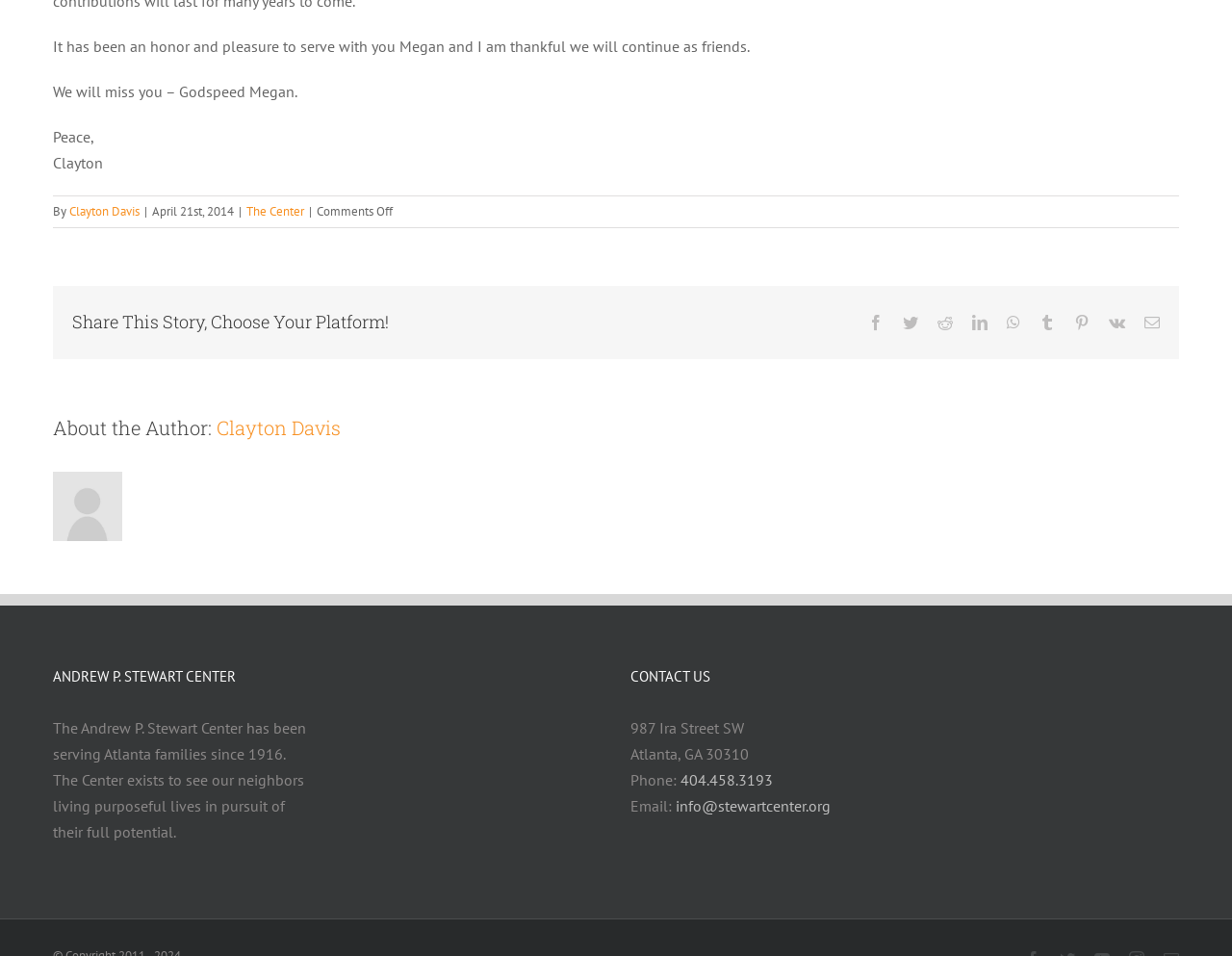What is the phone number of the center?
Please give a detailed and elaborate explanation in response to the question.

The answer can be found by looking at the 'CONTACT US' section, which provides the phone number and other contact information for the center.